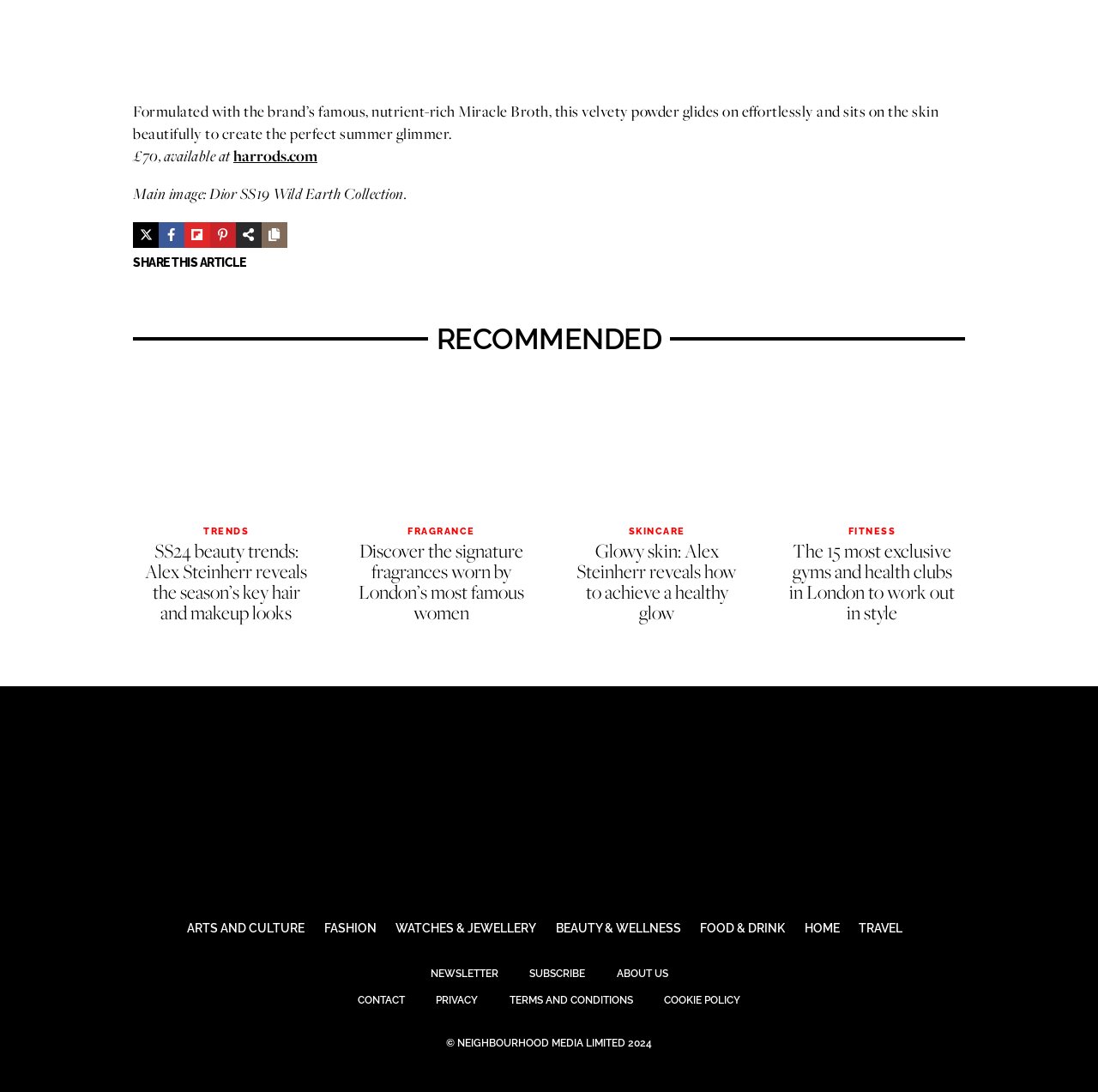Where can the product be purchased?
Look at the image and respond with a single word or a short phrase.

Harrods